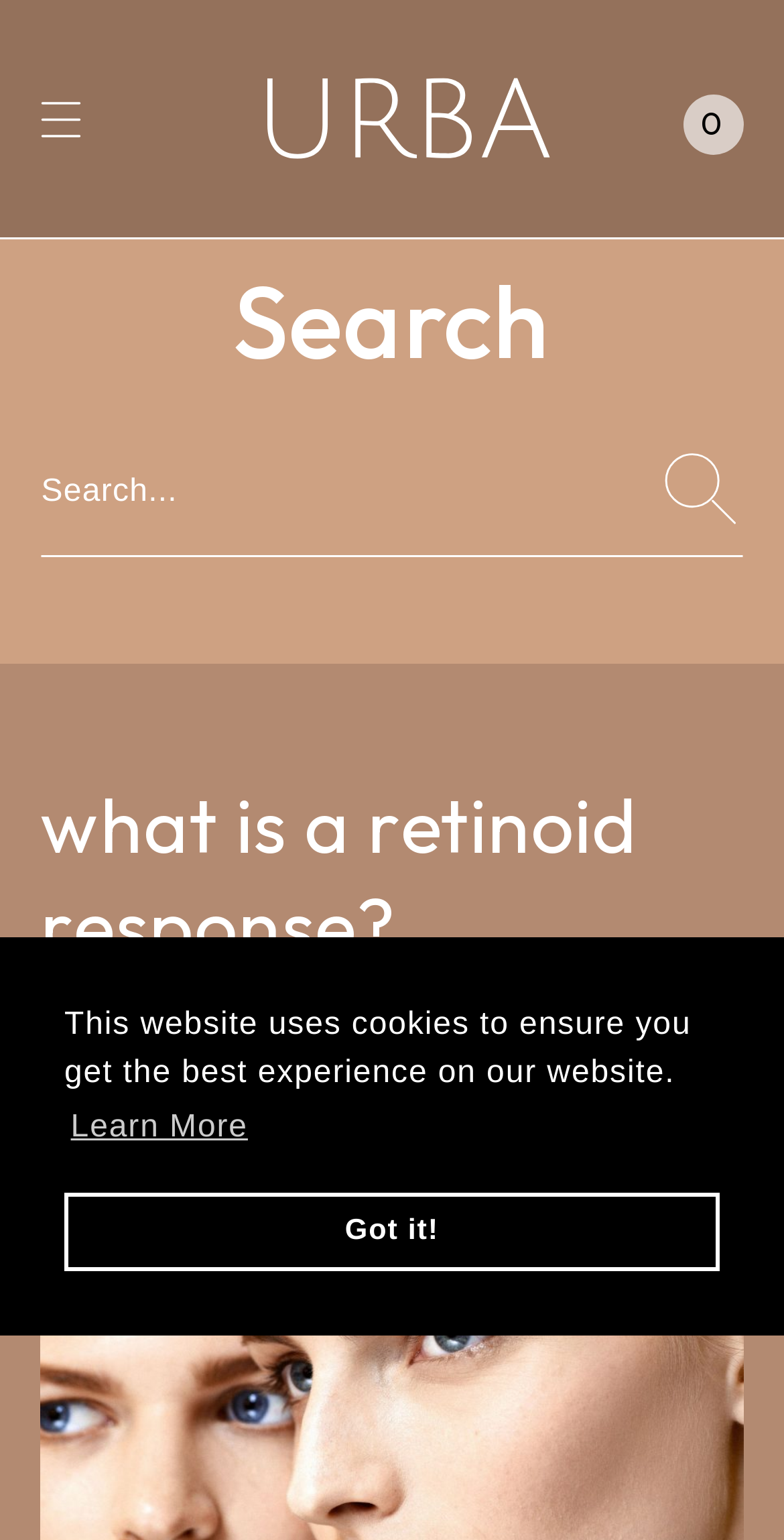Locate the bounding box of the UI element described by: "aria-label="Search"" in the given webpage screenshot.

[0.829, 0.284, 0.947, 0.344]